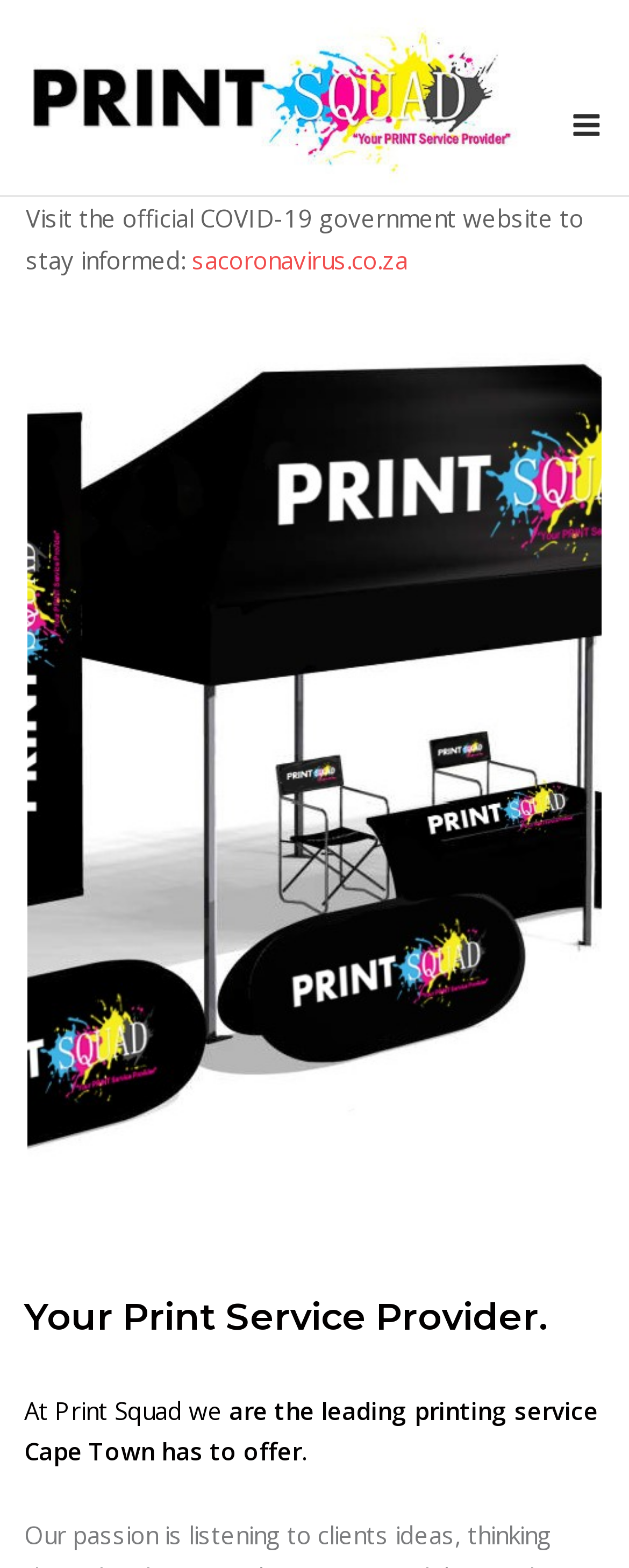What is the purpose of the link 'sacoronavirus.co.za'?
Respond to the question with a well-detailed and thorough answer.

The link 'sacoronavirus.co.za' is located near the text 'Visit the official COVID-19 government website to stay informed:', which suggests that the purpose of the link is to provide information about COVID-19.